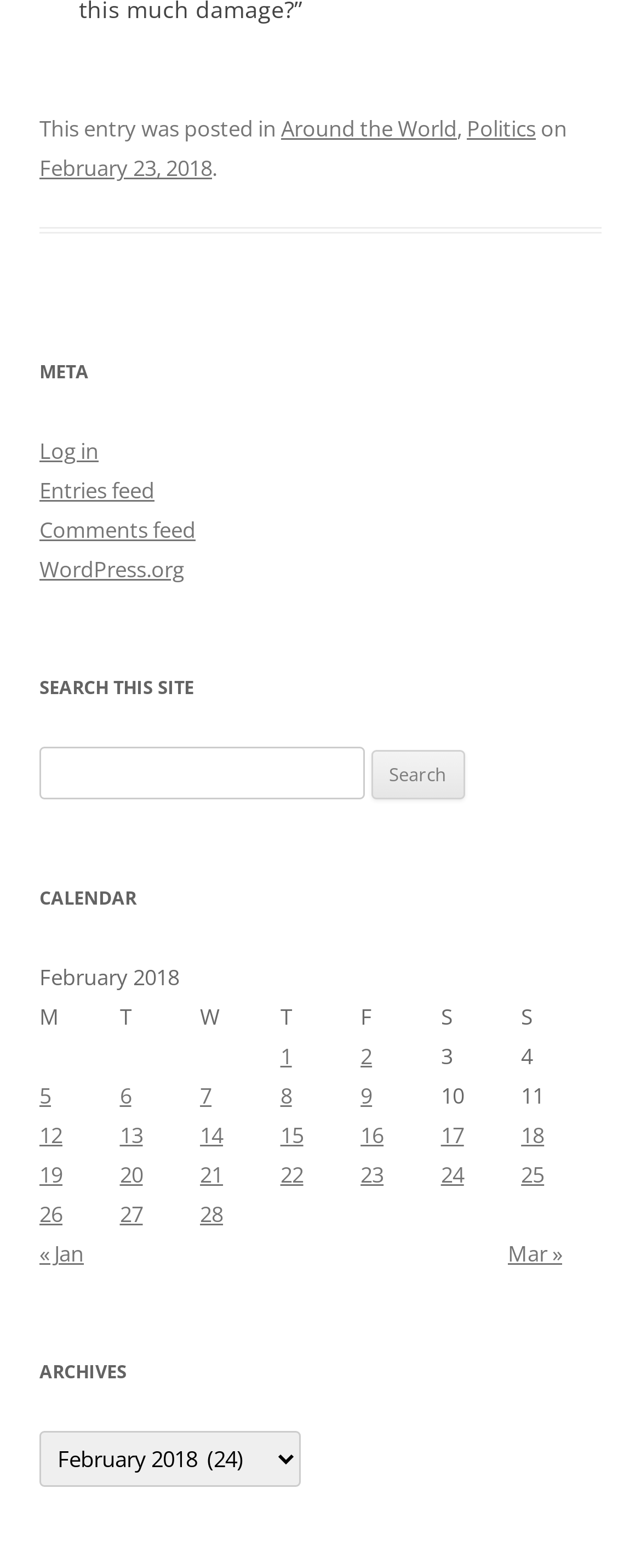What is the search functionality for?
Look at the image and provide a short answer using one word or a phrase.

Searching the site